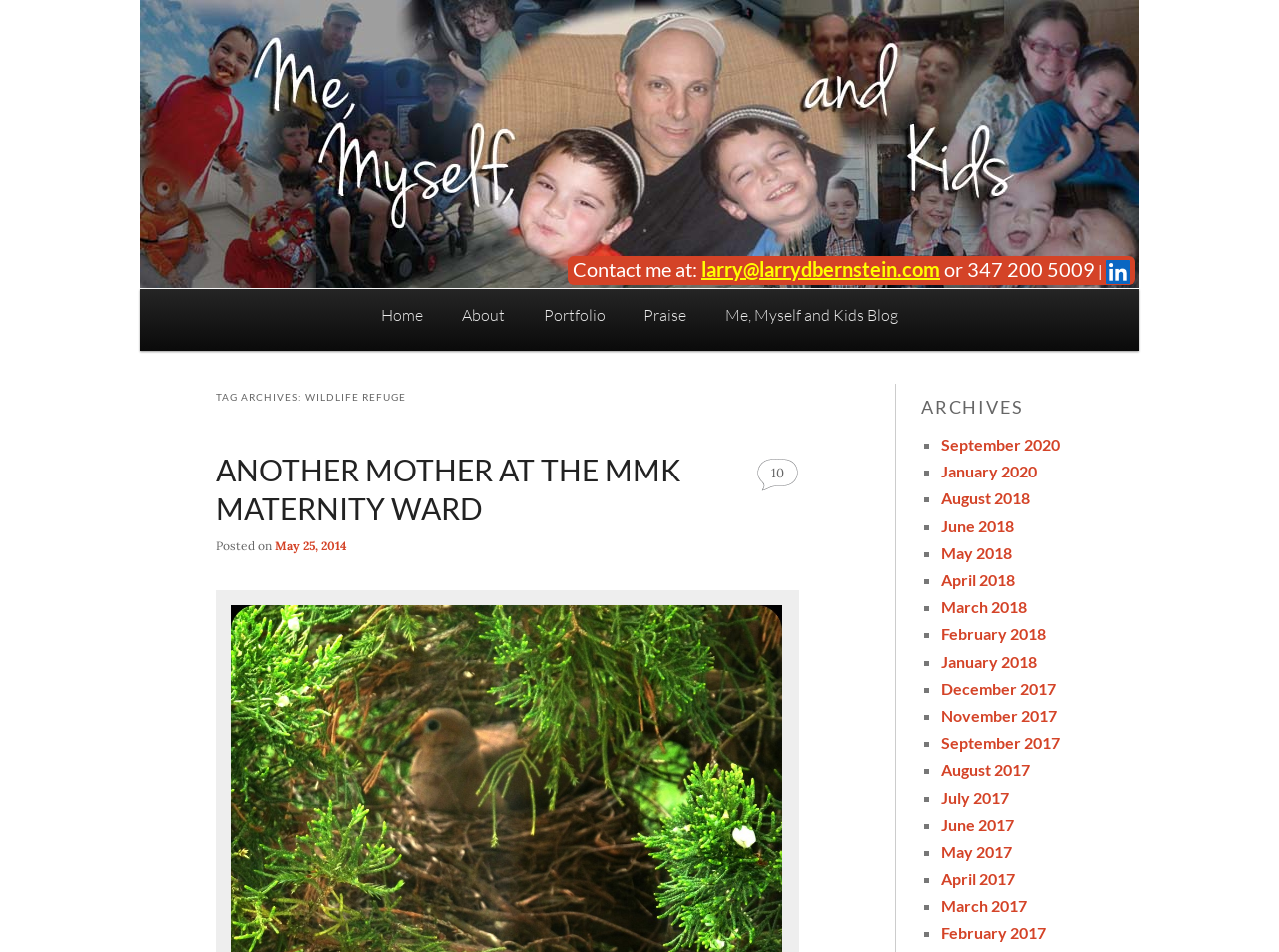Please answer the following question using a single word or phrase: 
What is the contact email of the writer?

larry@larrydbernstein.com